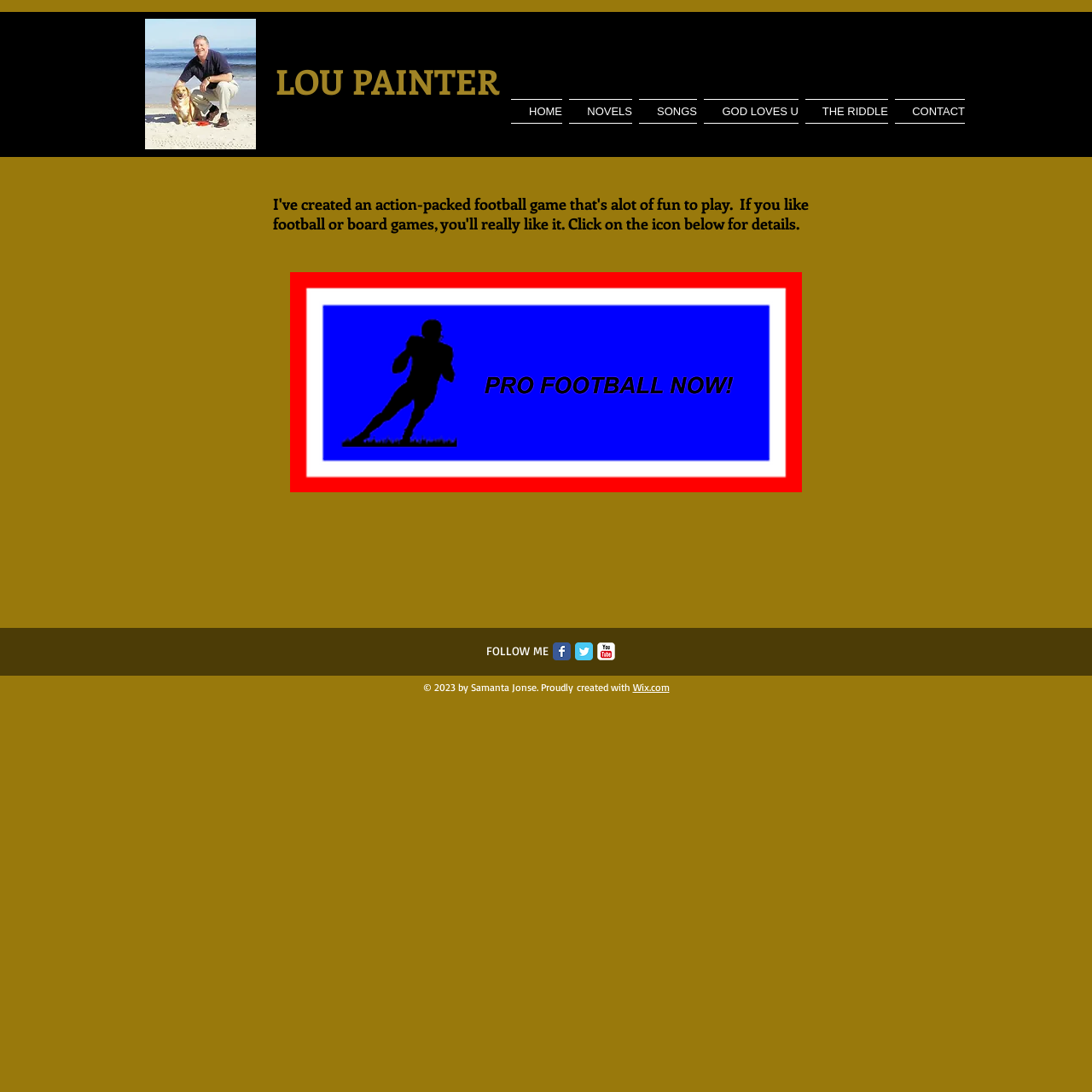Pinpoint the bounding box coordinates of the clickable element to carry out the following instruction: "Check out the PFN Etsy Banner."

[0.266, 0.249, 0.734, 0.451]